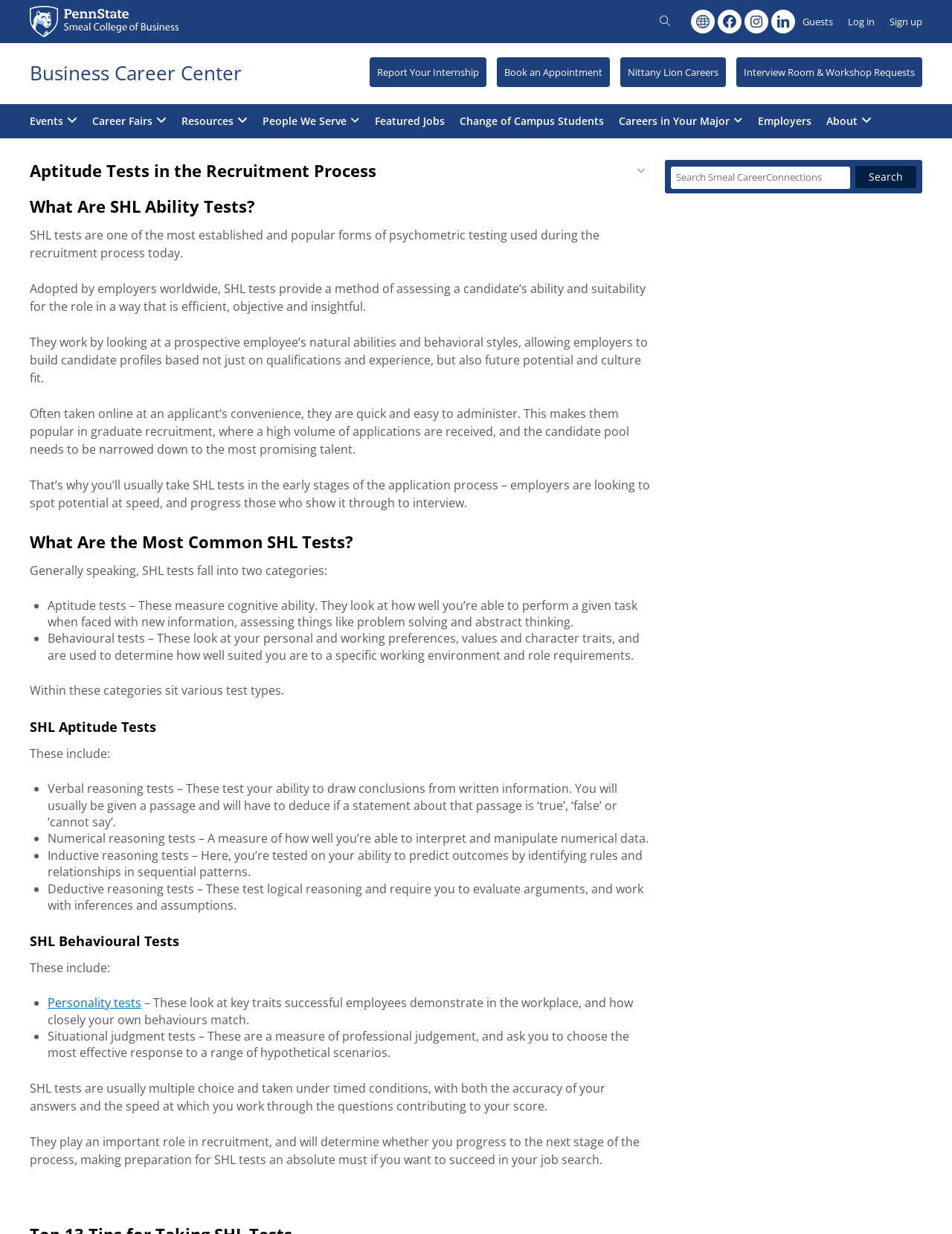Provide the bounding box coordinates of the UI element that matches the description: "Change of Campus Students".

[0.475, 0.084, 0.642, 0.112]